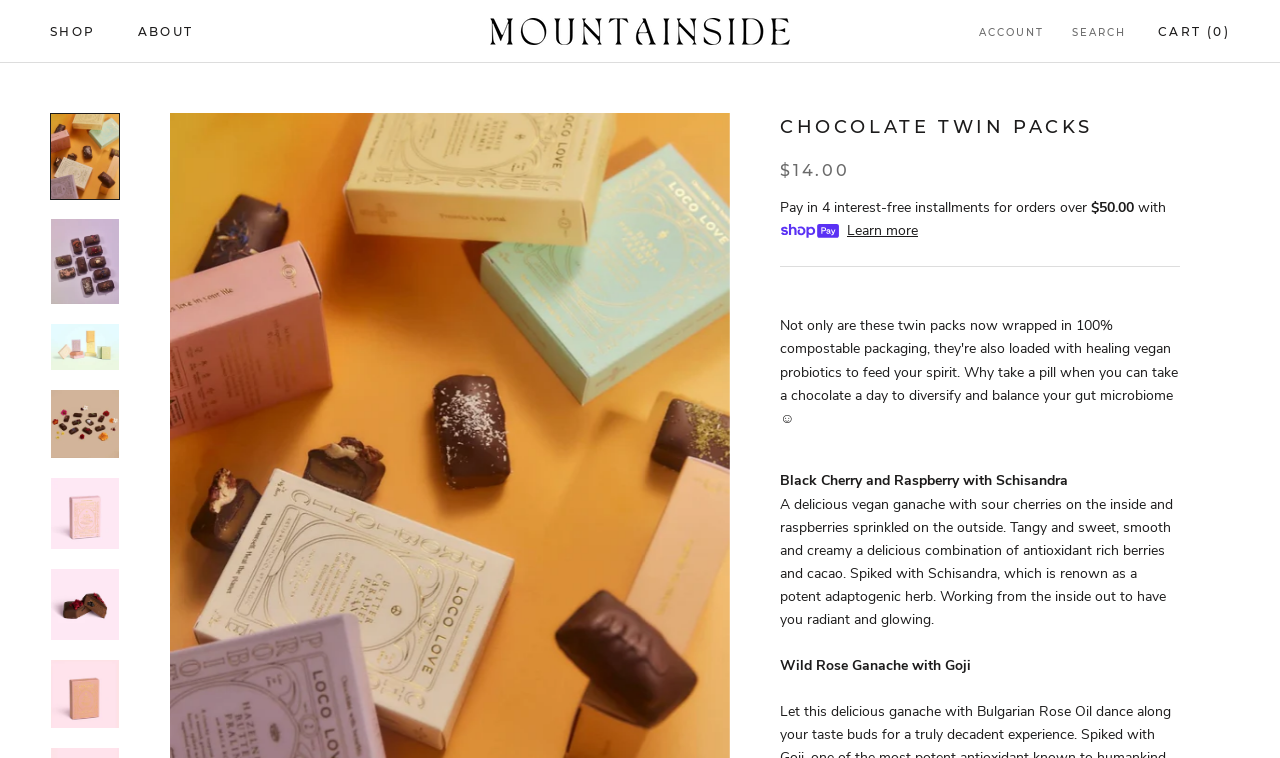What is the price of a Chocolate Twin Pack?
Based on the visual content, answer with a single word or a brief phrase.

$14.00